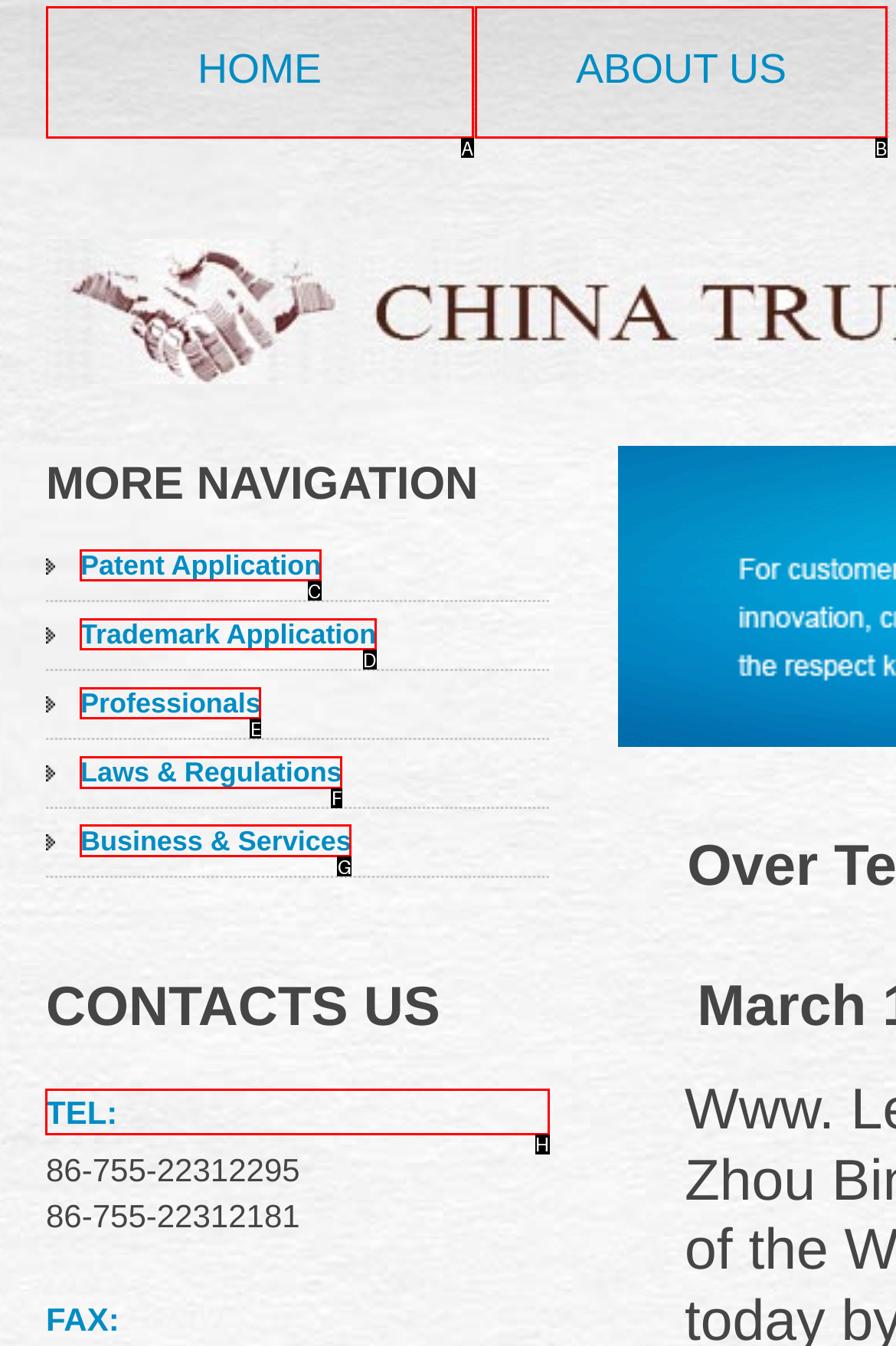Choose the letter of the option you need to click to call the office. Answer with the letter only.

H